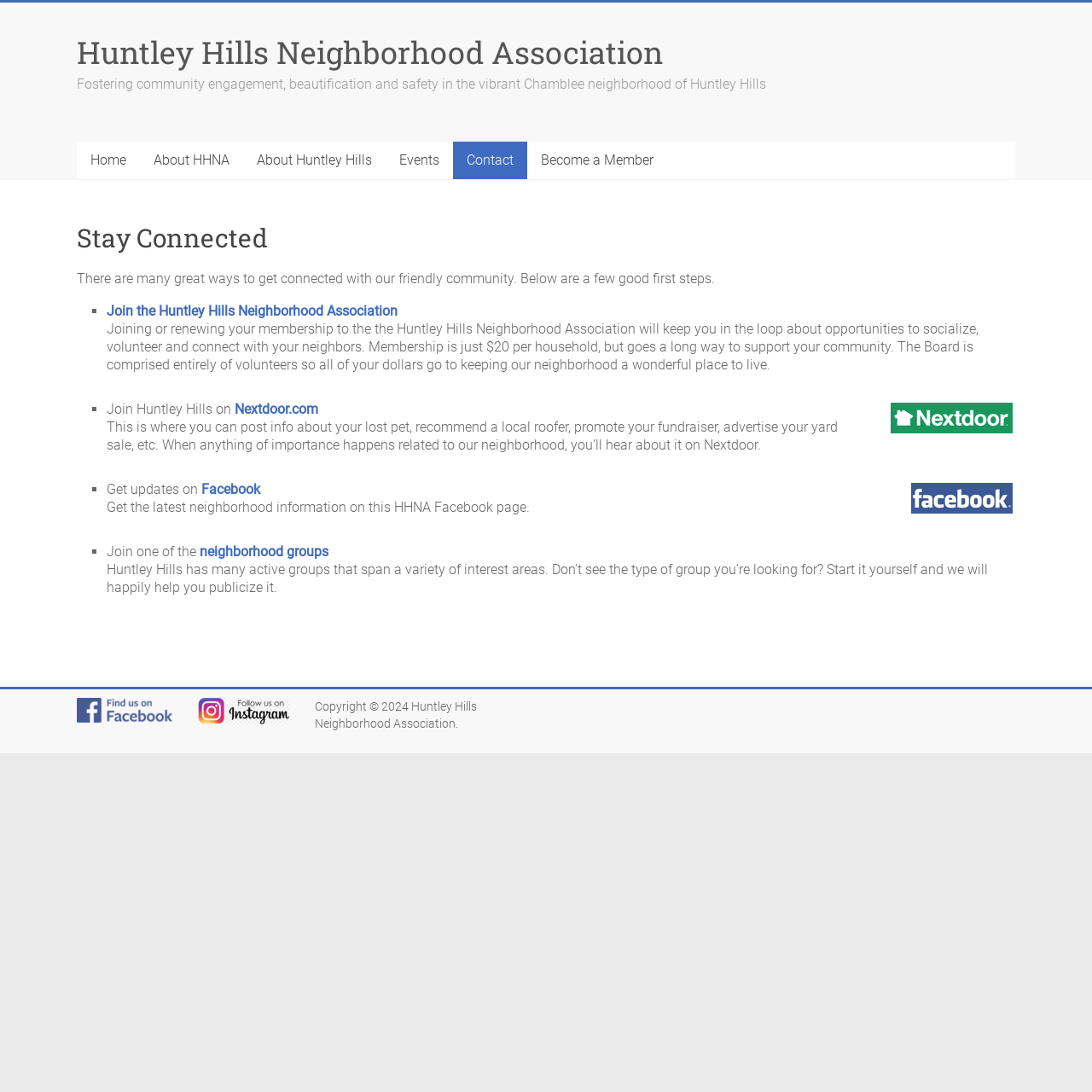Using the format (top-left x, top-left y, bottom-right x, bottom-right y), provide the bounding box coordinates for the described UI element. All values should be floating point numbers between 0 and 1: Events

[0.353, 0.13, 0.415, 0.164]